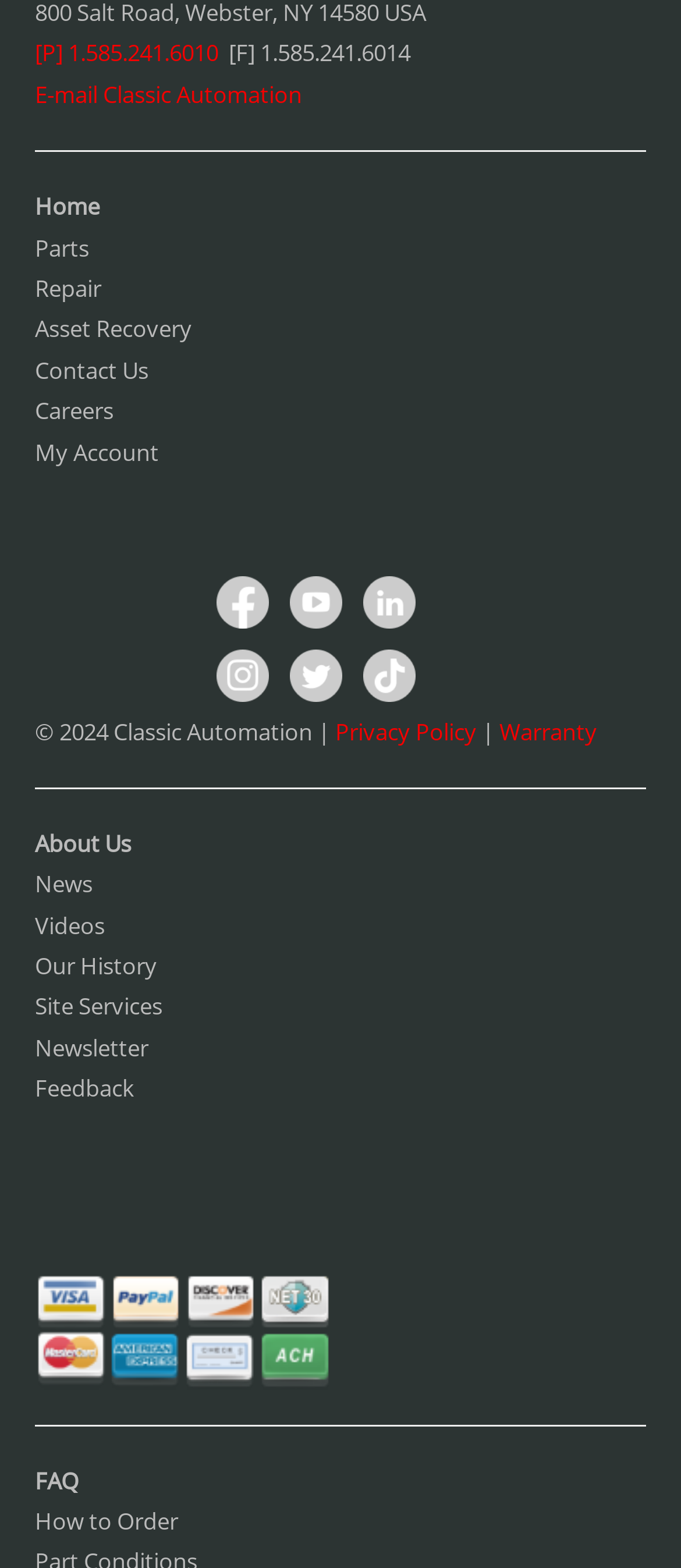How many links are there in the main navigation menu?
Provide a thorough and detailed answer to the question.

I counted the number of links in the main navigation menu by looking at the links with IDs 573, 576, 580, 582, 584, 586, 588, and 592, which are all located at the top of the webpage.